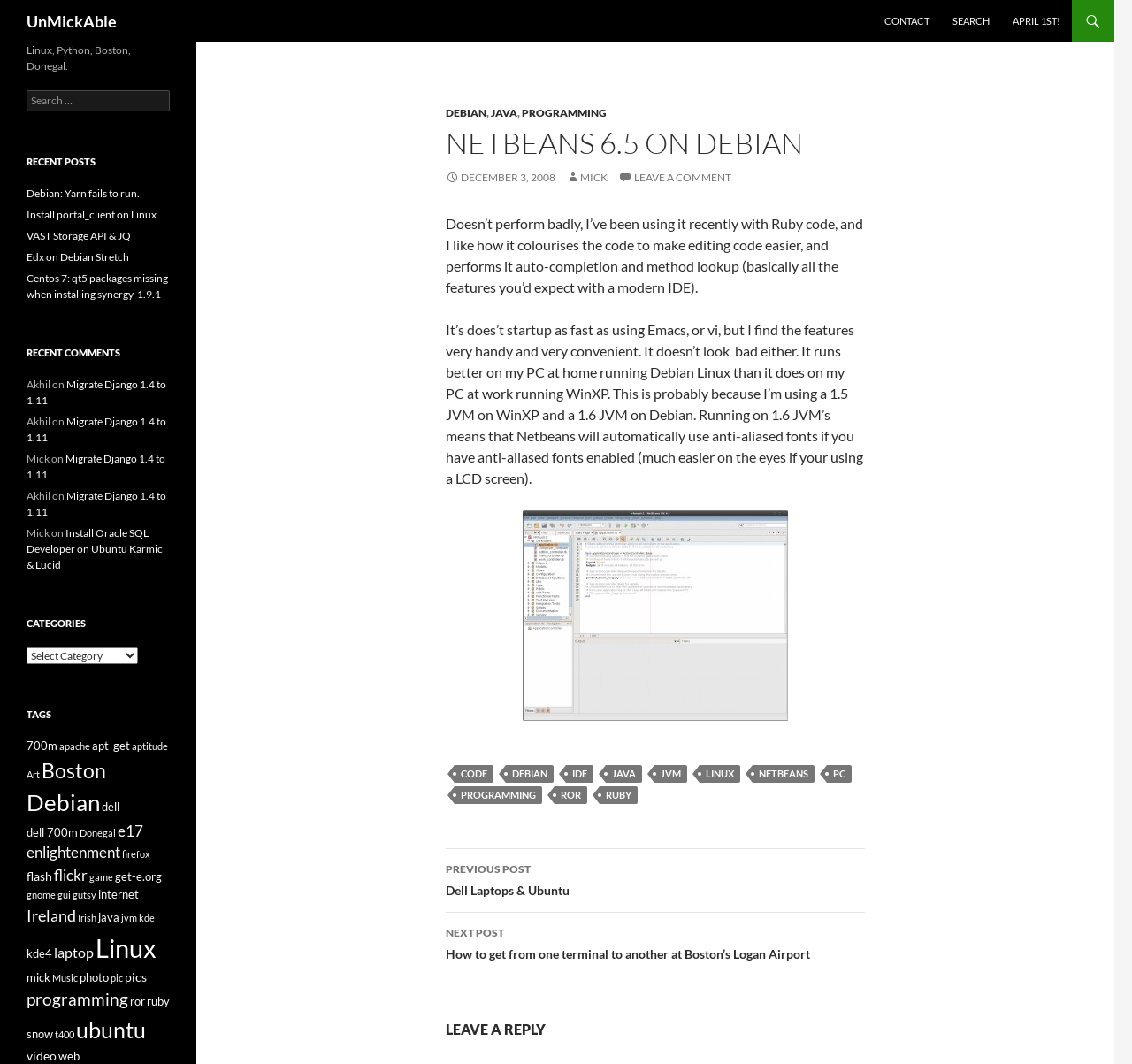Provide the bounding box coordinates for the area that should be clicked to complete the instruction: "Explore alternative business financing options".

None